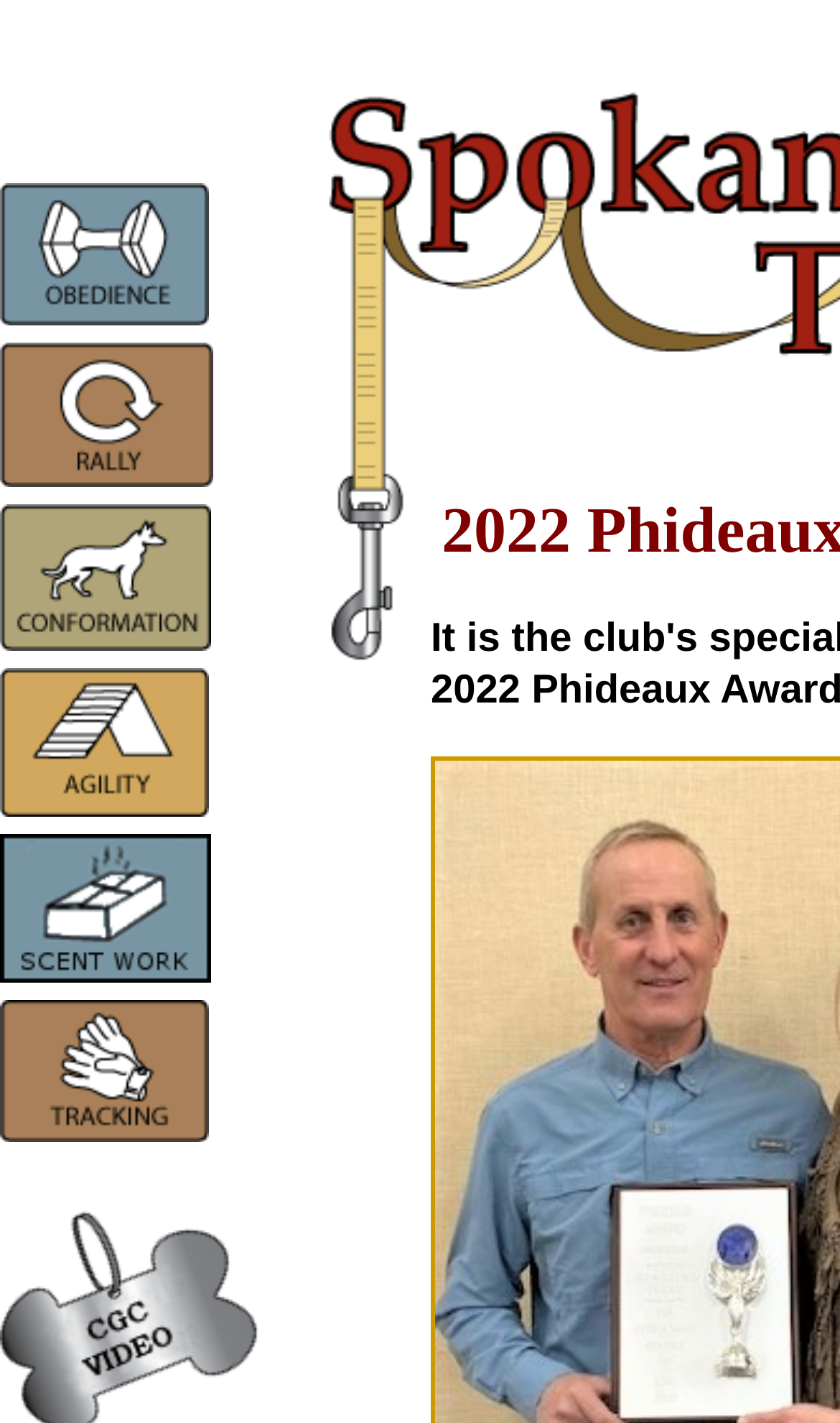Create a detailed description of the webpage's content and layout.

The webpage is about the Spokane Dog Training Club, specifically highlighting the Phideaux Award winners. At the top, there are six links, each accompanied by an image, arranged horizontally from left to right. The links are labeled as "obedience", "rally", "conformation", "agility", "AKC Scentwork", and "tracking". Each image is positioned directly above its corresponding link. 

Below these links, there is a small, empty space, indicated by a static text element containing a non-breaking space character.